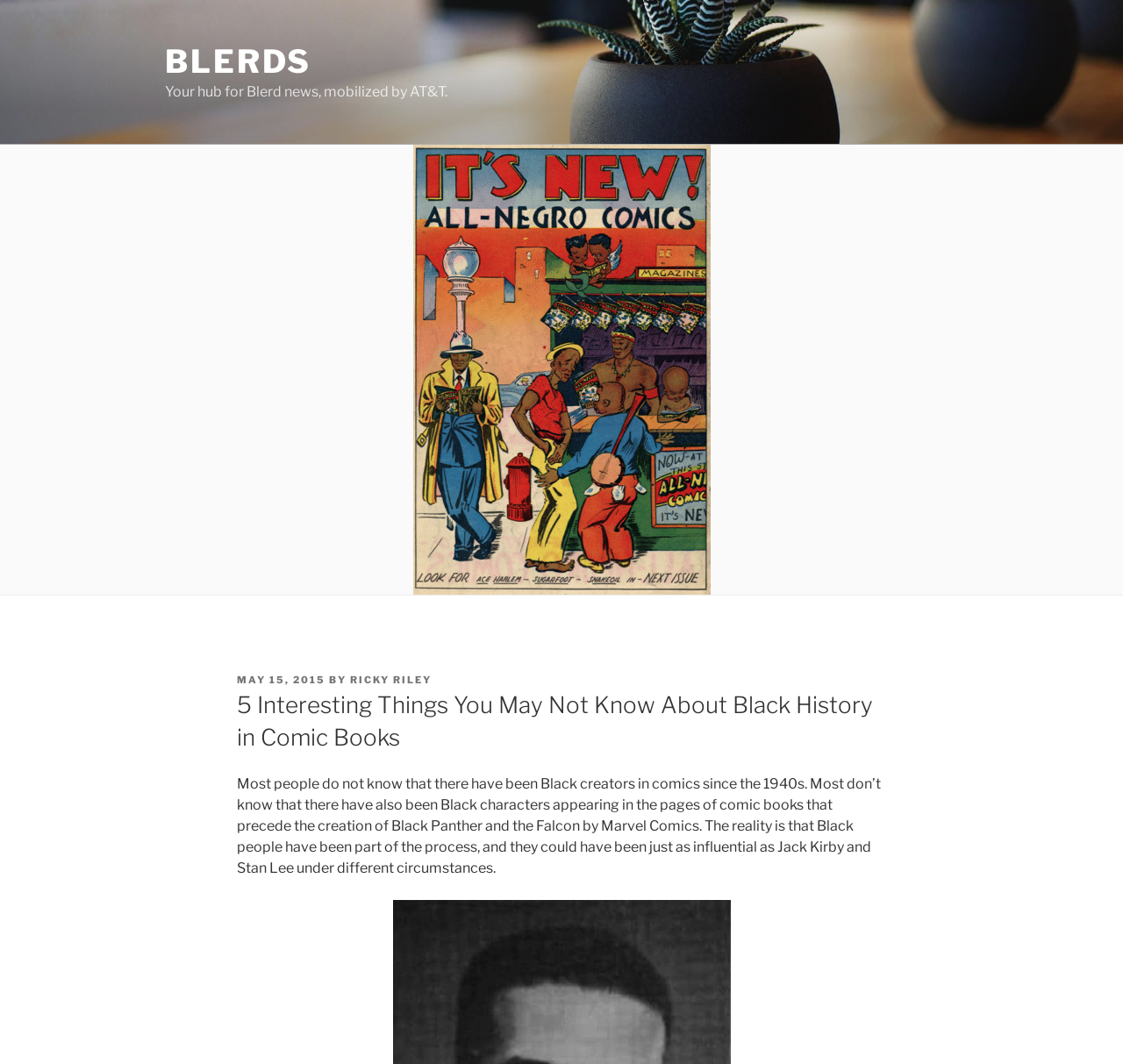What is the name of the hub for Blerd news?
Using the visual information, reply with a single word or short phrase.

BLERDS